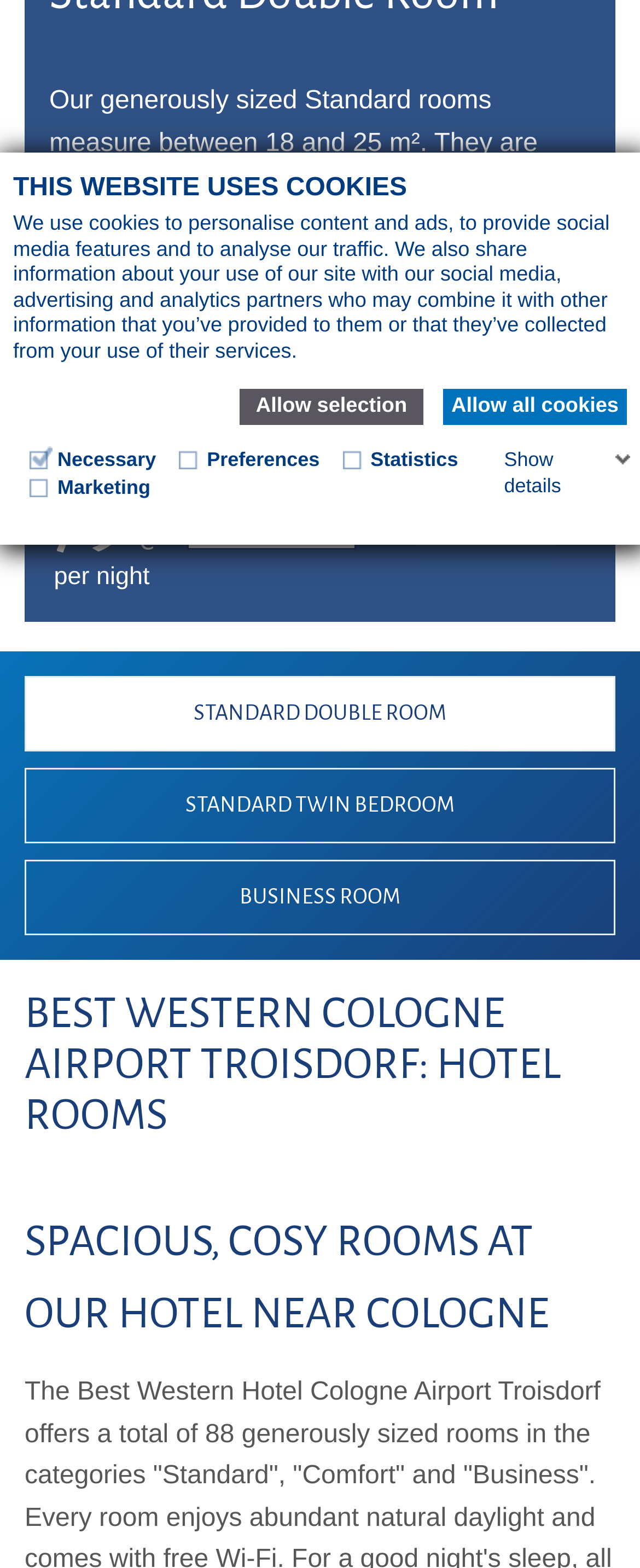Using the element description Reviews, predict the bounding box coordinates for the UI element. Provide the coordinates in (top-left x, top-left y, bottom-right x, bottom-right y) format with values ranging from 0 to 1.

[0.079, 0.054, 0.285, 0.08]